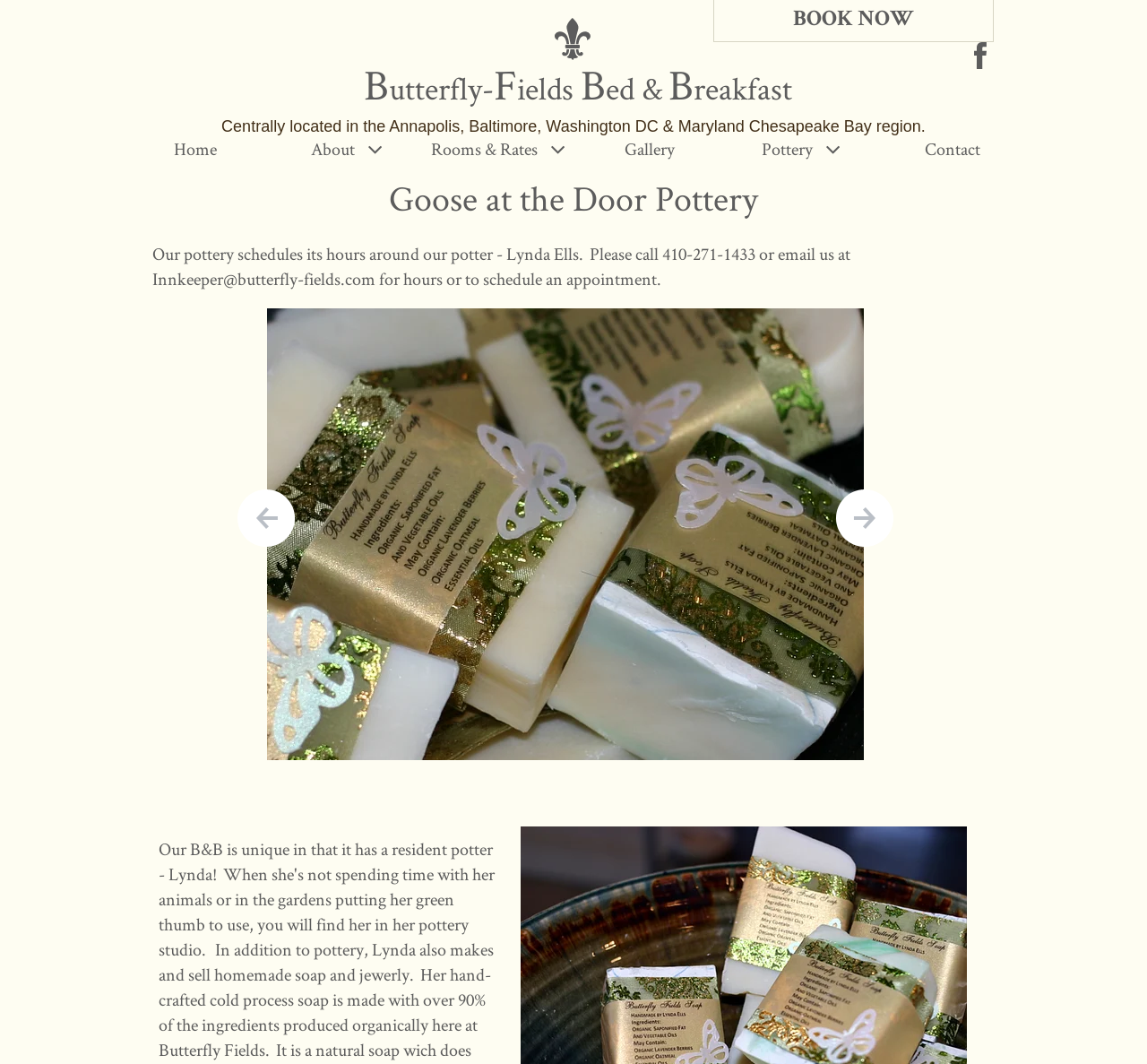Determine the bounding box coordinates of the clickable element necessary to fulfill the instruction: "Go to the previous page". Provide the coordinates as four float numbers within the 0 to 1 range, i.e., [left, top, right, bottom].

[0.207, 0.46, 0.257, 0.514]